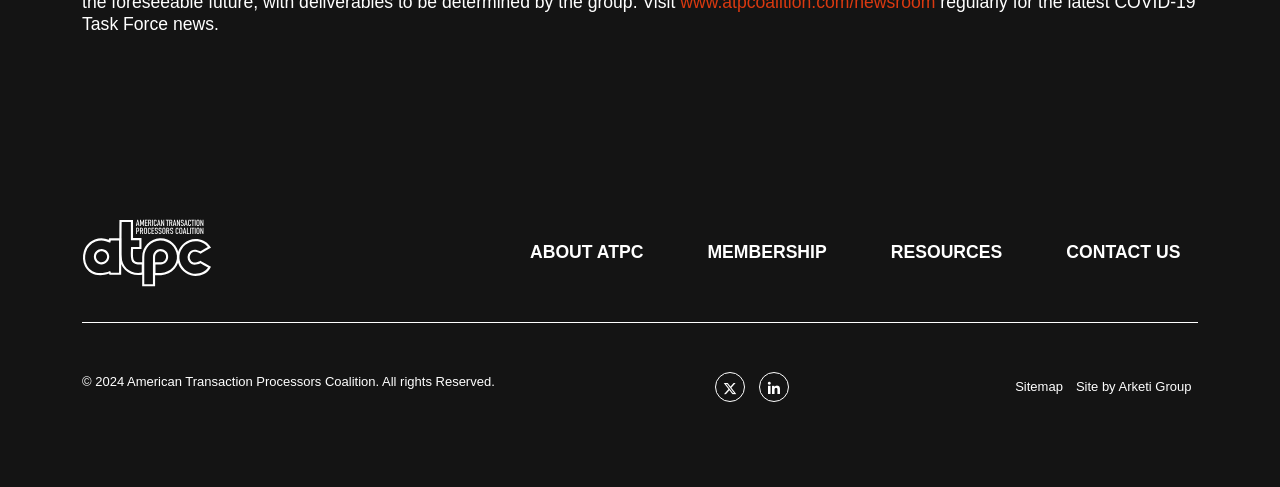What is the year of the copyright?
Can you provide a detailed and comprehensive answer to the question?

I found the year of the copyright by looking at the copyright information at the bottom of the page, which states '© 2024 American Transaction Processors Coalition. All rights Reserved.'